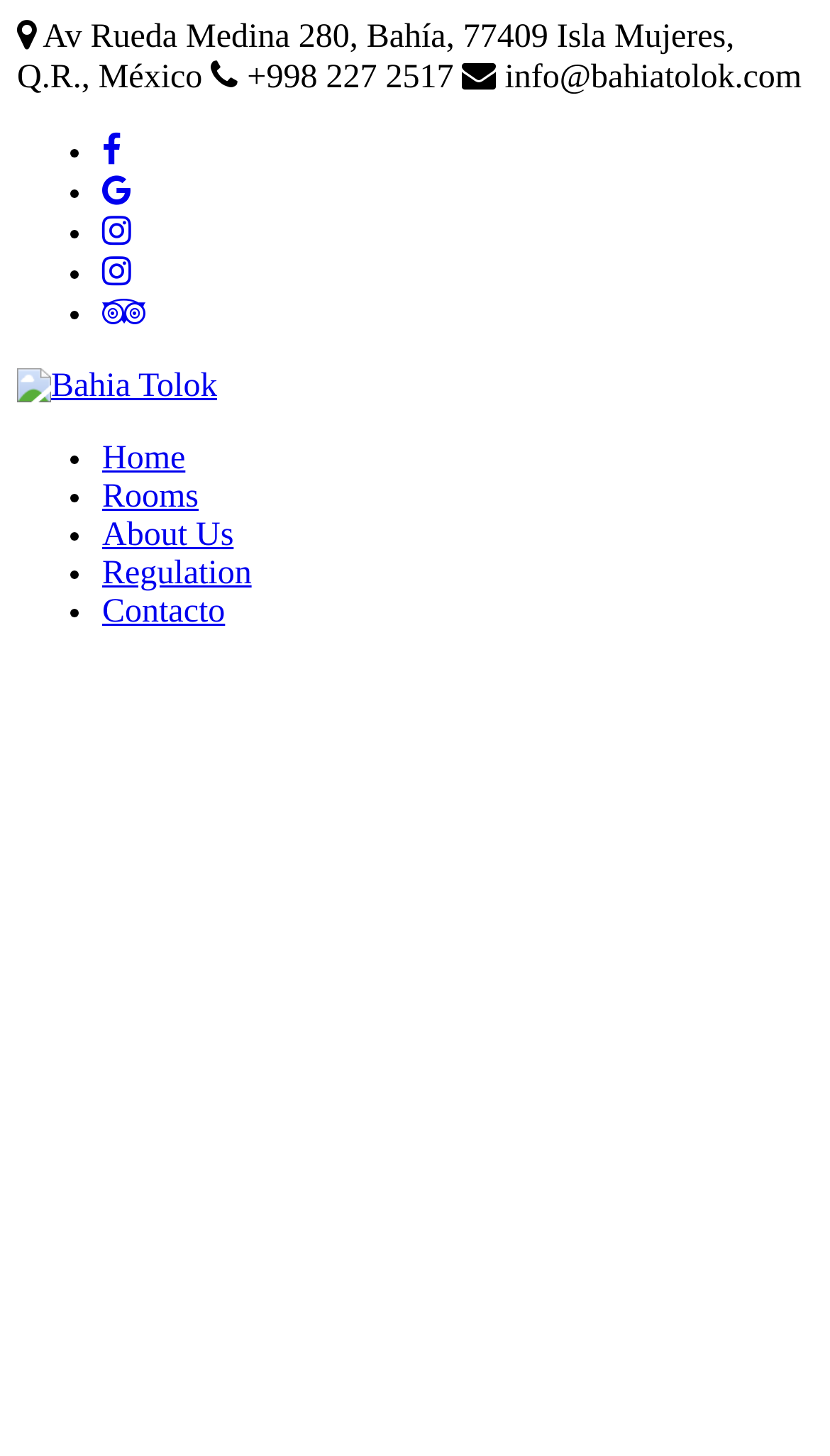Identify the bounding box coordinates of the element that should be clicked to fulfill this task: "View Contacto". The coordinates should be provided as four float numbers between 0 and 1, i.e., [left, top, right, bottom].

[0.123, 0.408, 0.271, 0.433]